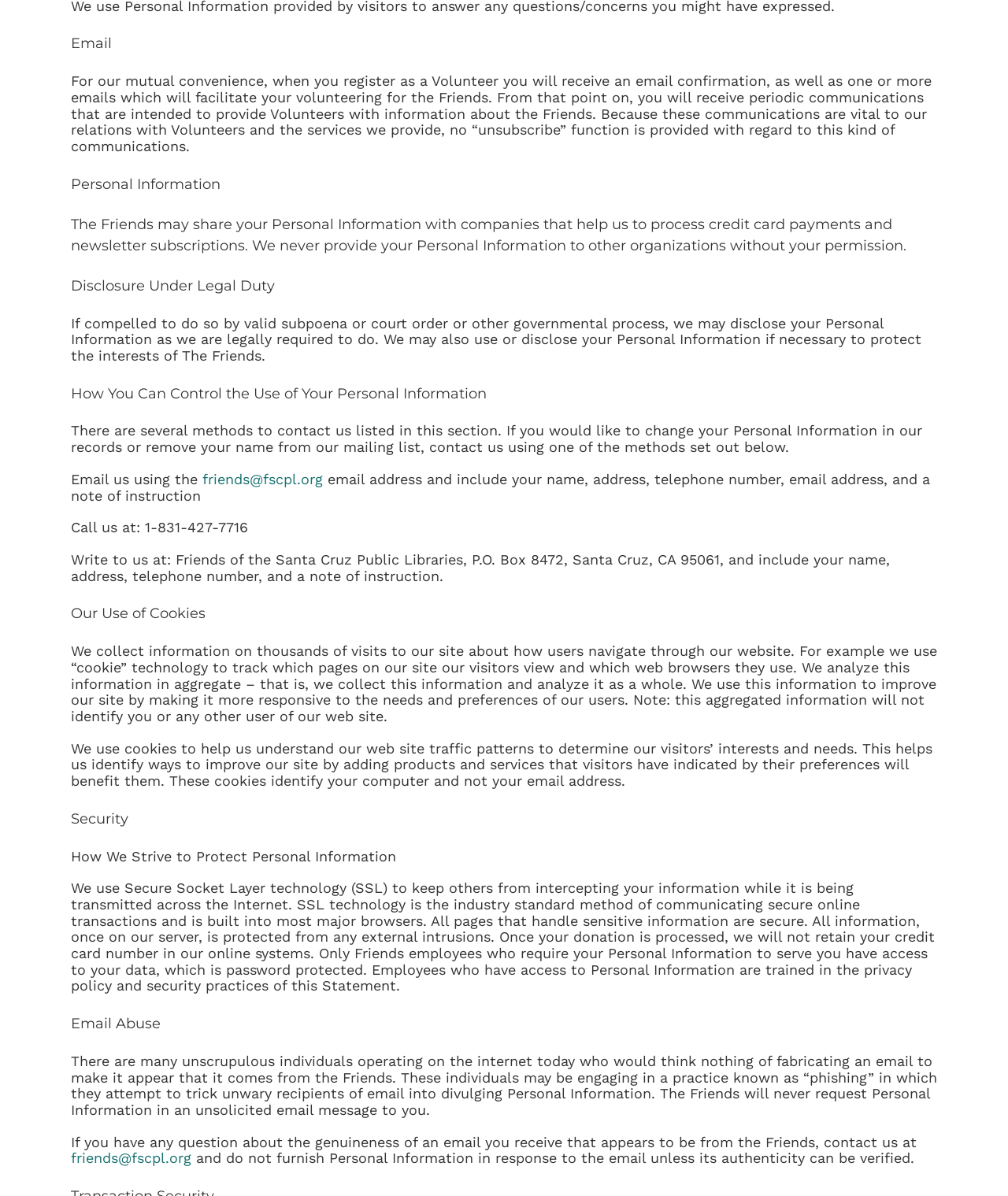Using floating point numbers between 0 and 1, provide the bounding box coordinates in the format (top-left x, top-left y, bottom-right x, bottom-right y). Locate the UI element described here: aria-label="Instagram"

[0.9, 0.218, 0.934, 0.247]